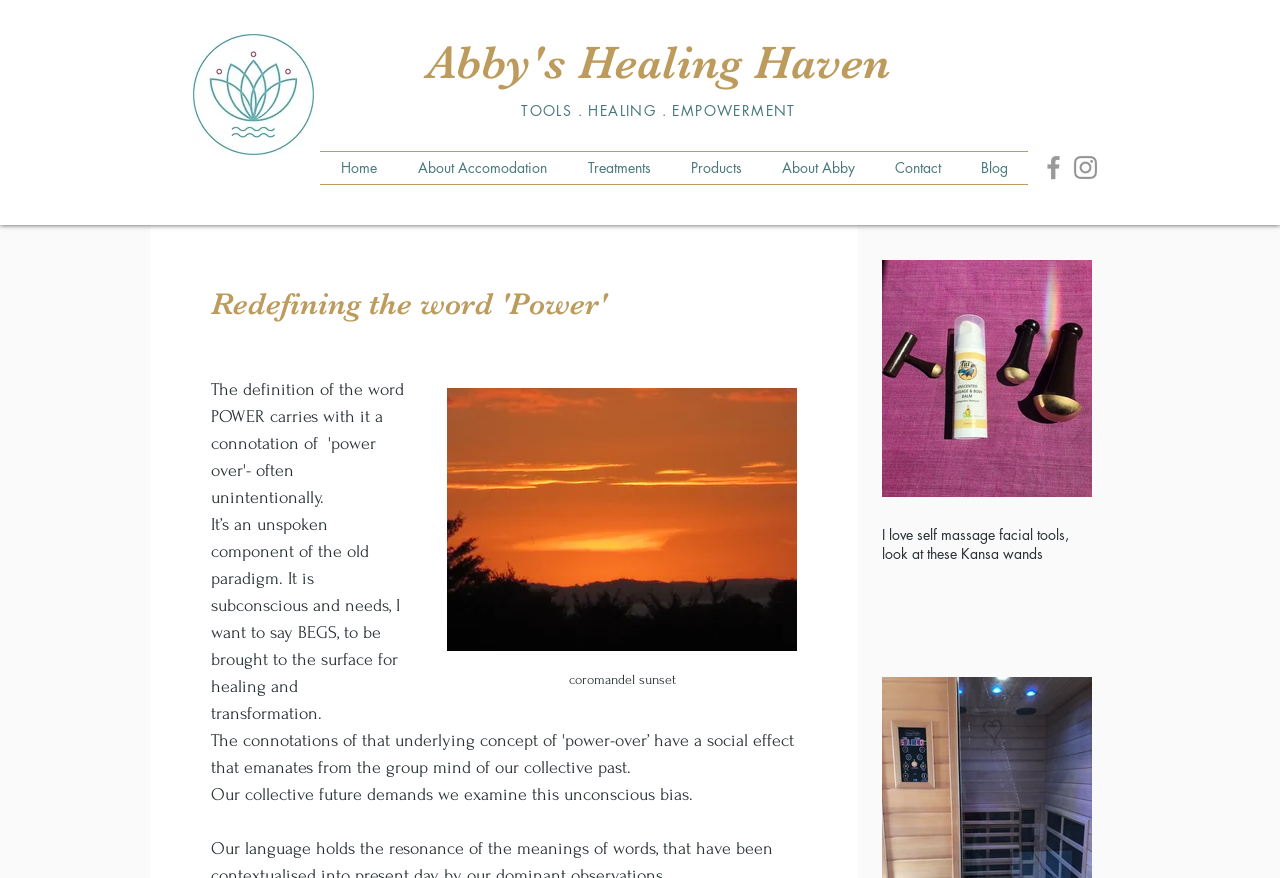Provide a one-word or short-phrase response to the question:
What is the background image of the button?

Coromandel sunset